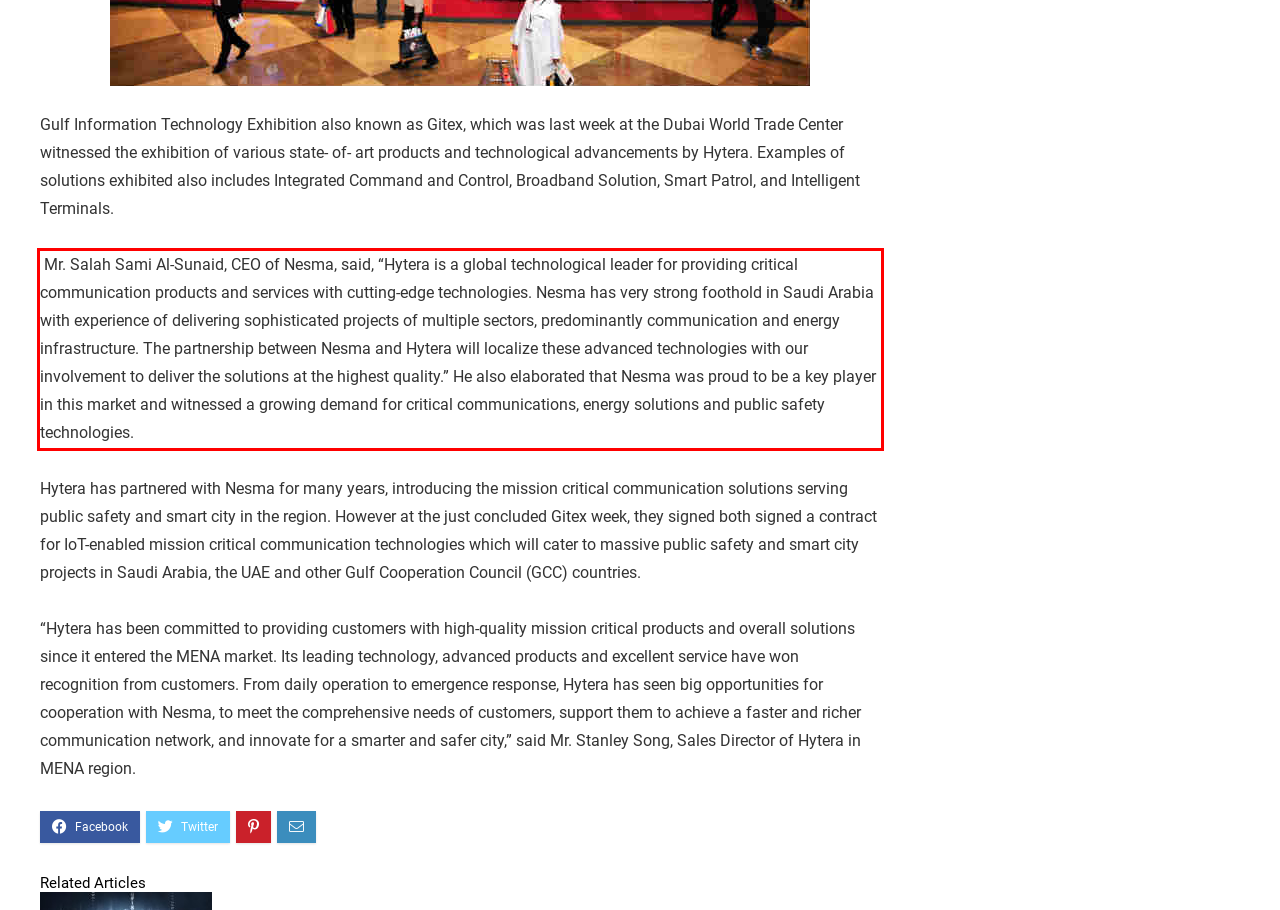Examine the webpage screenshot and use OCR to recognize and output the text within the red bounding box.

Mr. Salah Sami Al-Sunaid, CEO of Nesma, said, “Hytera is a global technological leader for providing critical communication products and services with cutting-edge technologies. Nesma has very strong foothold in Saudi Arabia with experience of delivering sophisticated projects of multiple sectors, predominantly communication and energy infrastructure. The partnership between Nesma and Hytera will localize these advanced technologies with our involvement to deliver the solutions at the highest quality.” He also elaborated that Nesma was proud to be a key player in this market and witnessed a growing demand for critical communications, energy solutions and public safety technologies.